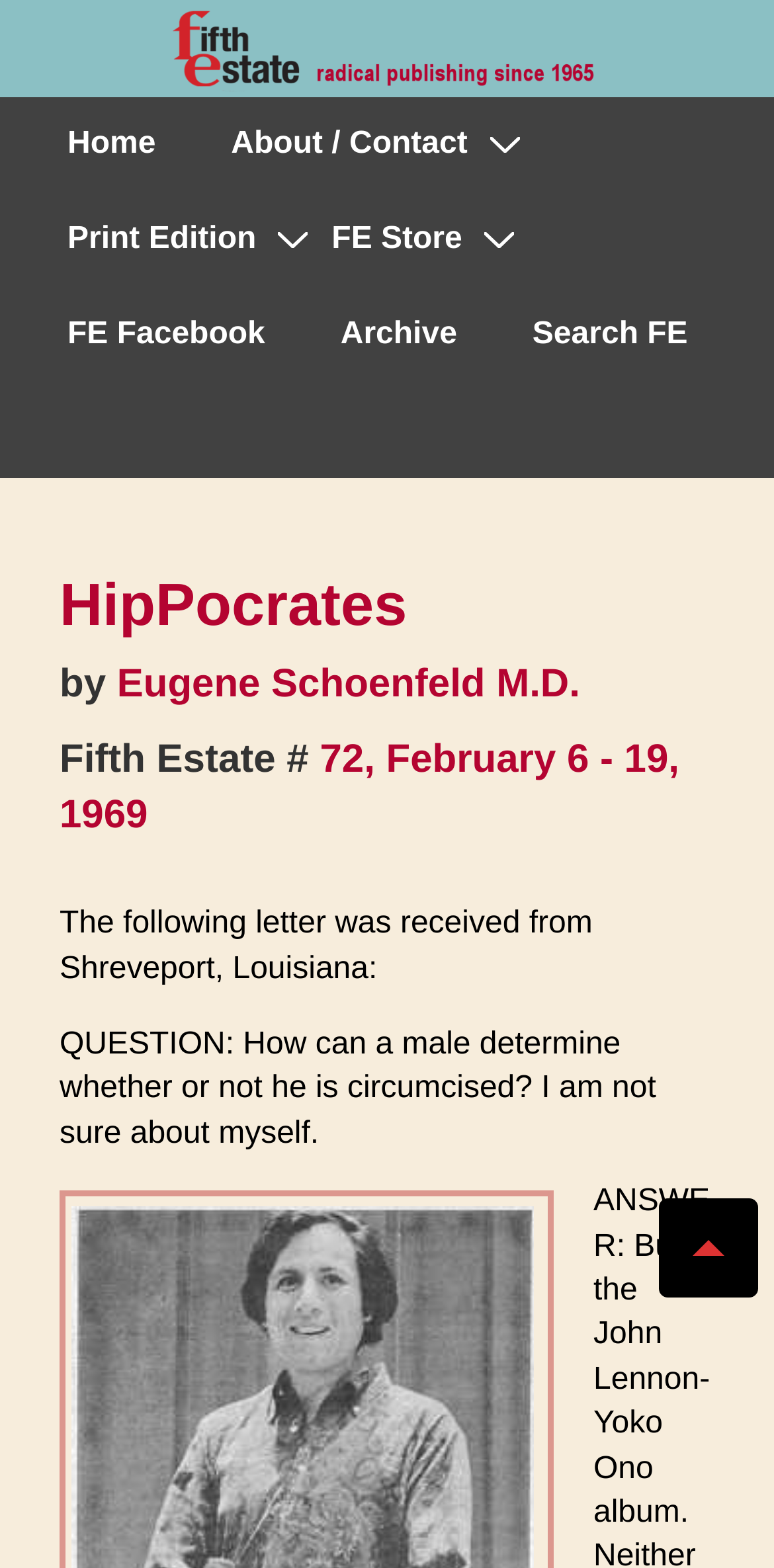Identify the bounding box coordinates for the element you need to click to achieve the following task: "Scroll to Top". Provide the bounding box coordinates as four float numbers between 0 and 1, in the form [left, top, right, bottom].

[0.852, 0.764, 0.98, 0.827]